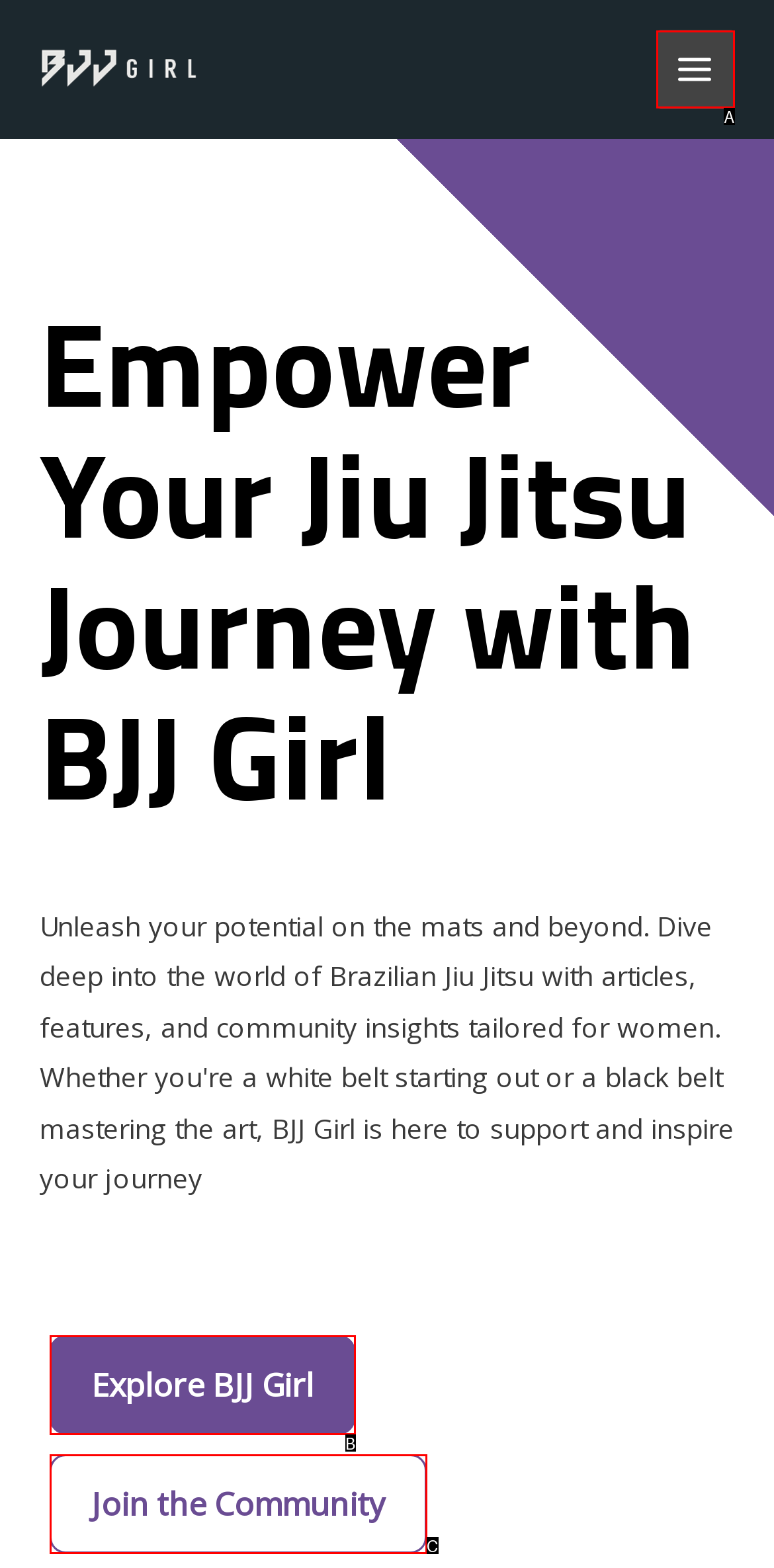Choose the option that aligns with the description: Explore BJJ Girl
Respond with the letter of the chosen option directly.

B